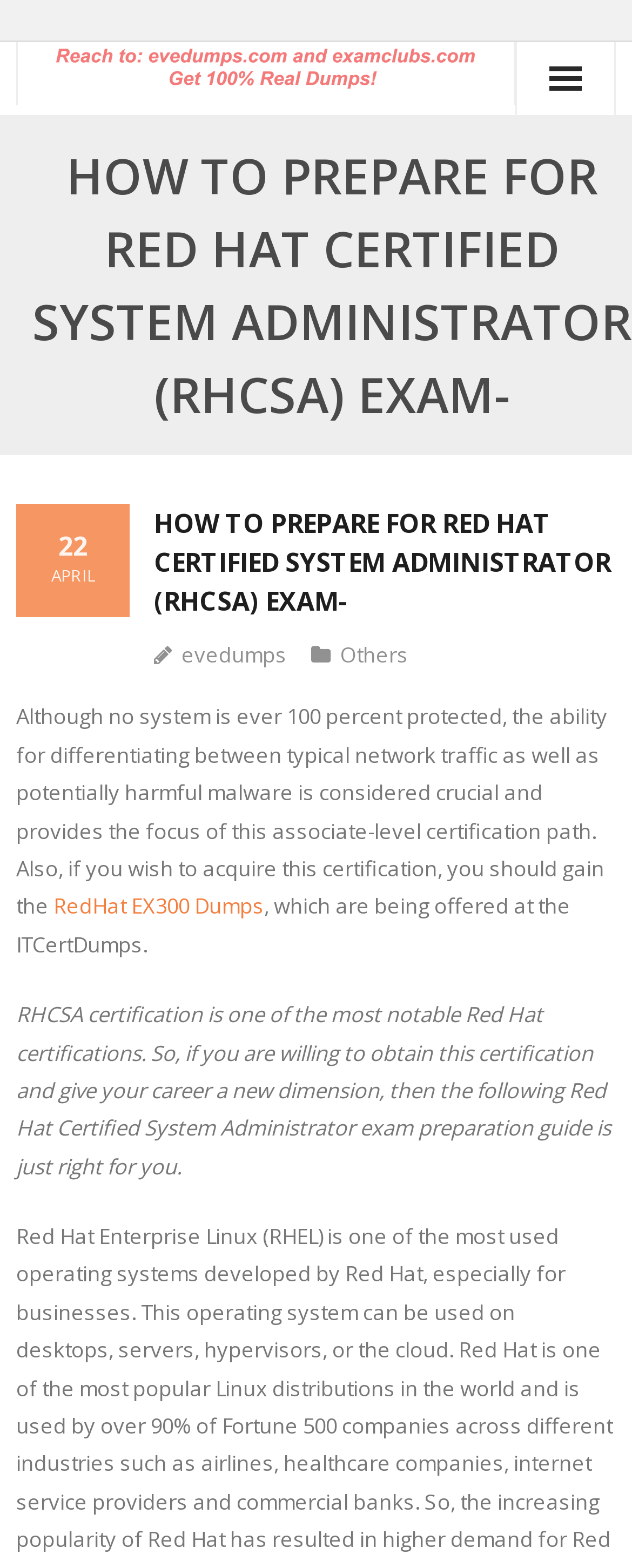Provide the bounding box coordinates of the UI element that matches the description: "RedHat EX300 Dumps".

[0.085, 0.569, 0.418, 0.587]